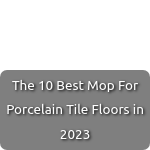What year does the information in the image relate to?
Please interpret the details in the image and answer the question thoroughly.

The year 2023 is mentioned in the title, indicating that the information provided in the image is current and reflects the latest options available on the market as of 2023.